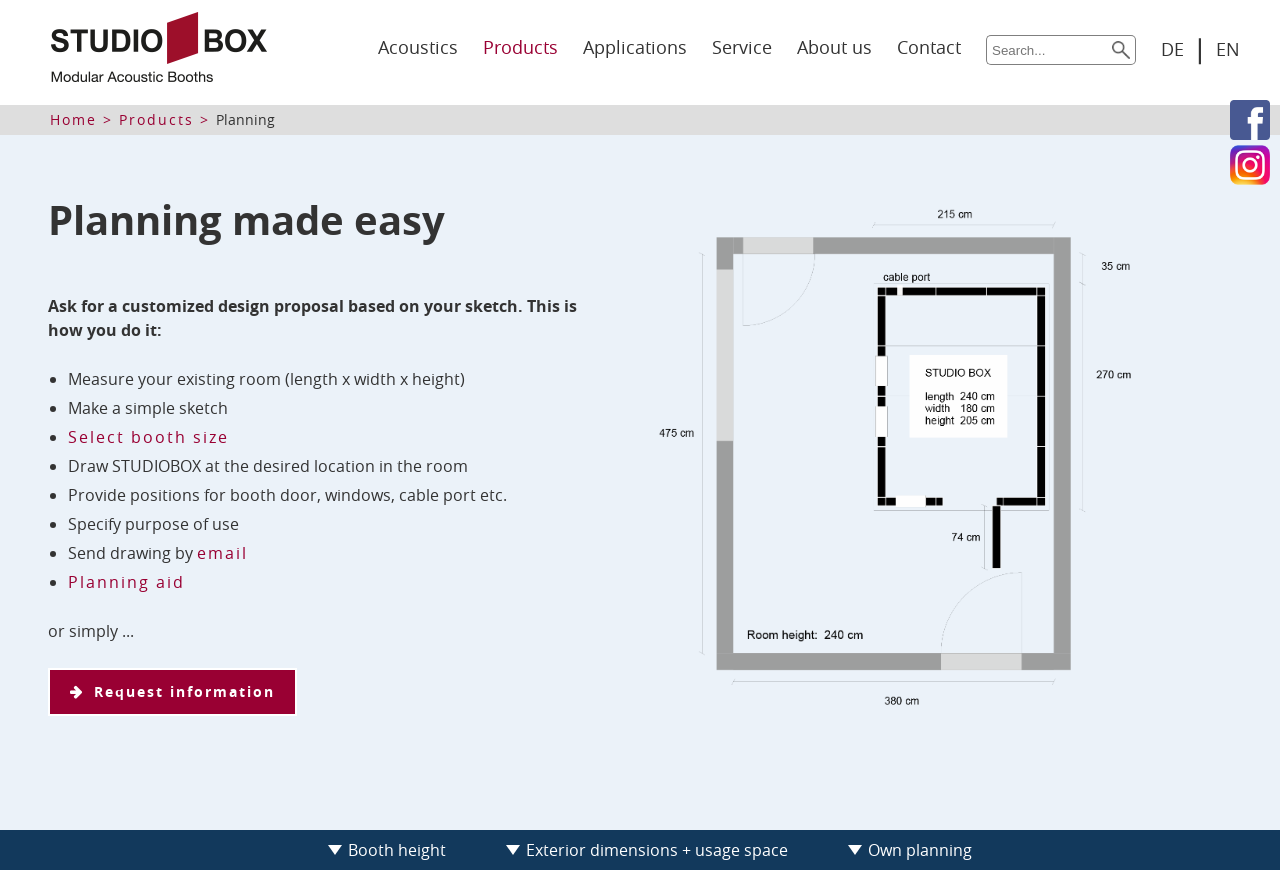Find and indicate the bounding box coordinates of the region you should select to follow the given instruction: "Search for something".

[0.77, 0.04, 0.864, 0.074]